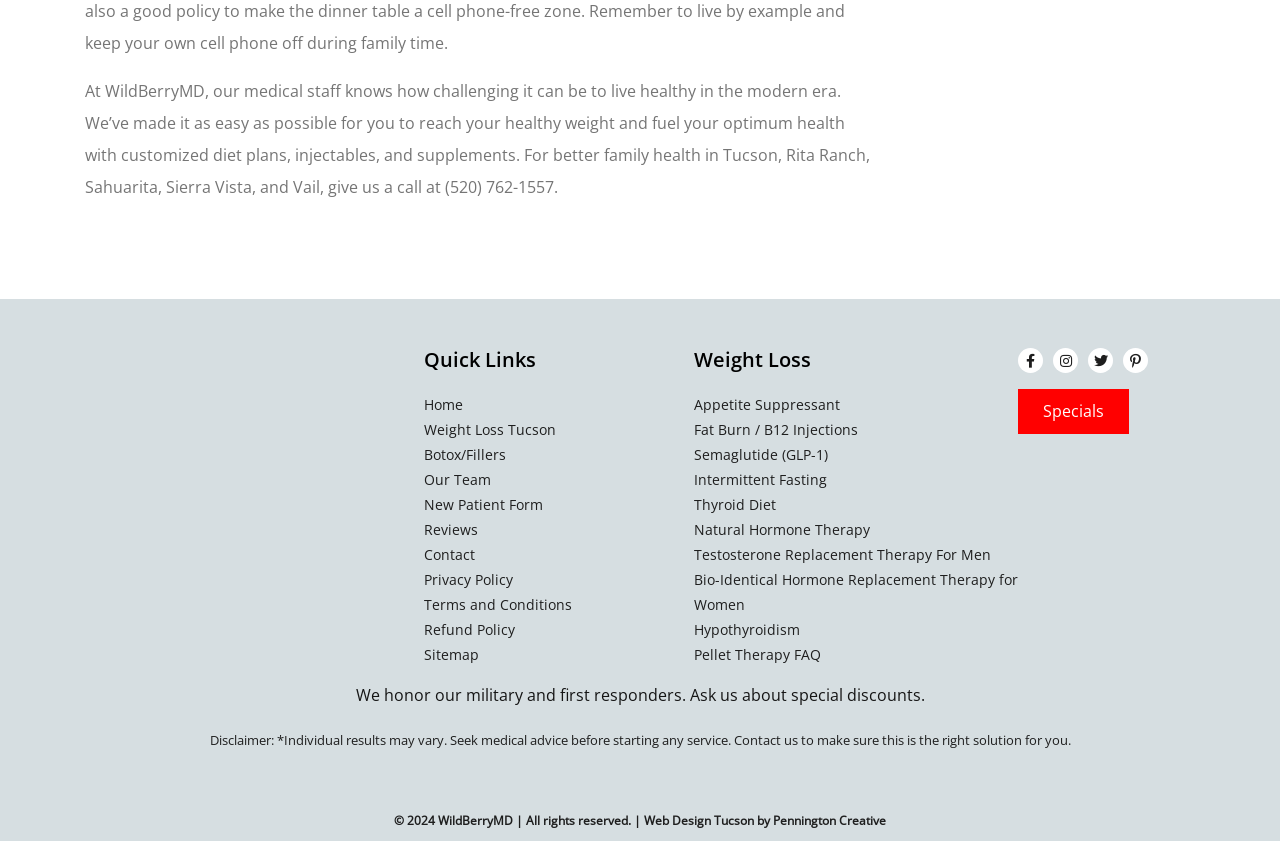Who designed the website?
Your answer should be a single word or phrase derived from the screenshot.

Pennington Creative